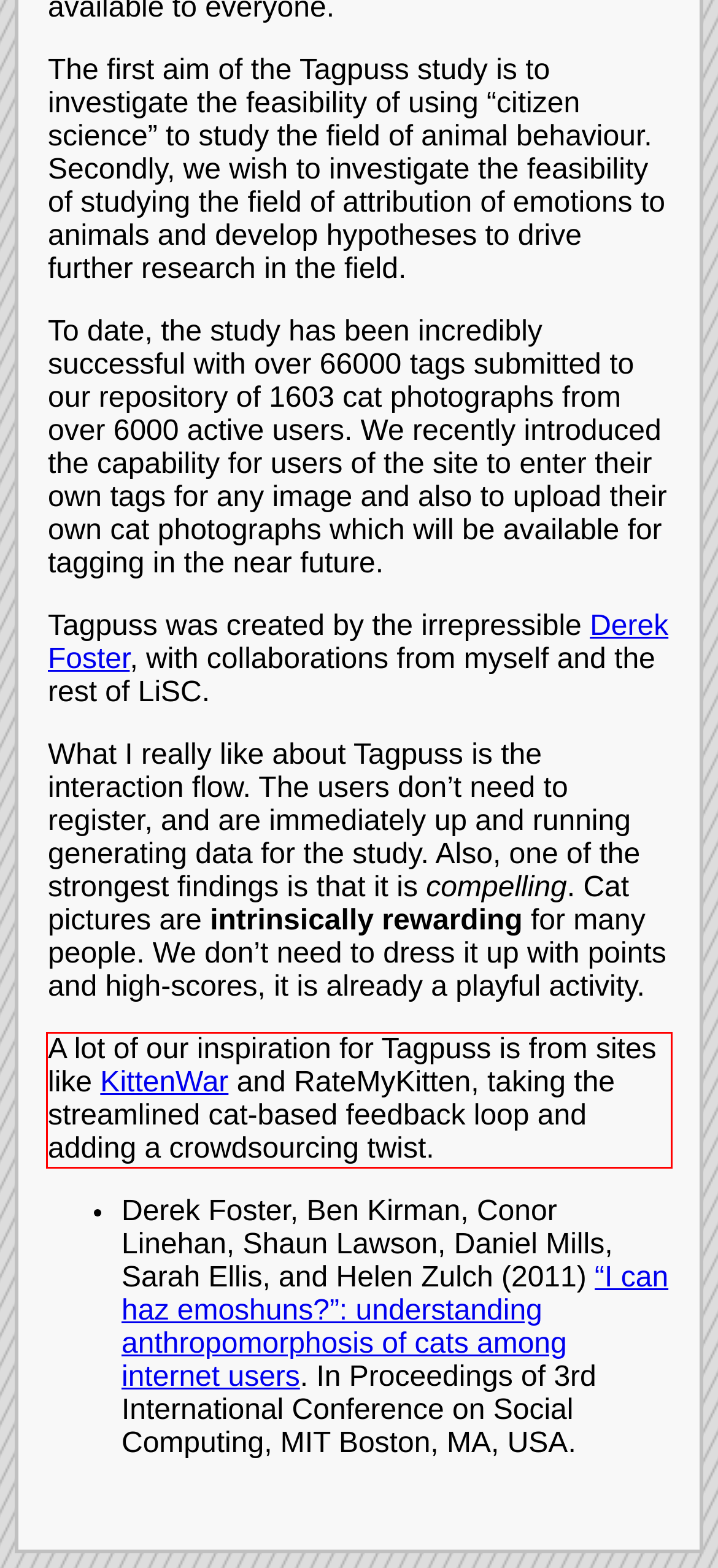Please analyze the provided webpage screenshot and perform OCR to extract the text content from the red rectangle bounding box.

A lot of our inspiration for Tagpuss is from sites like KittenWar and RateMyKitten, taking the streamlined cat-based feedback loop and adding a crowdsourcing twist.